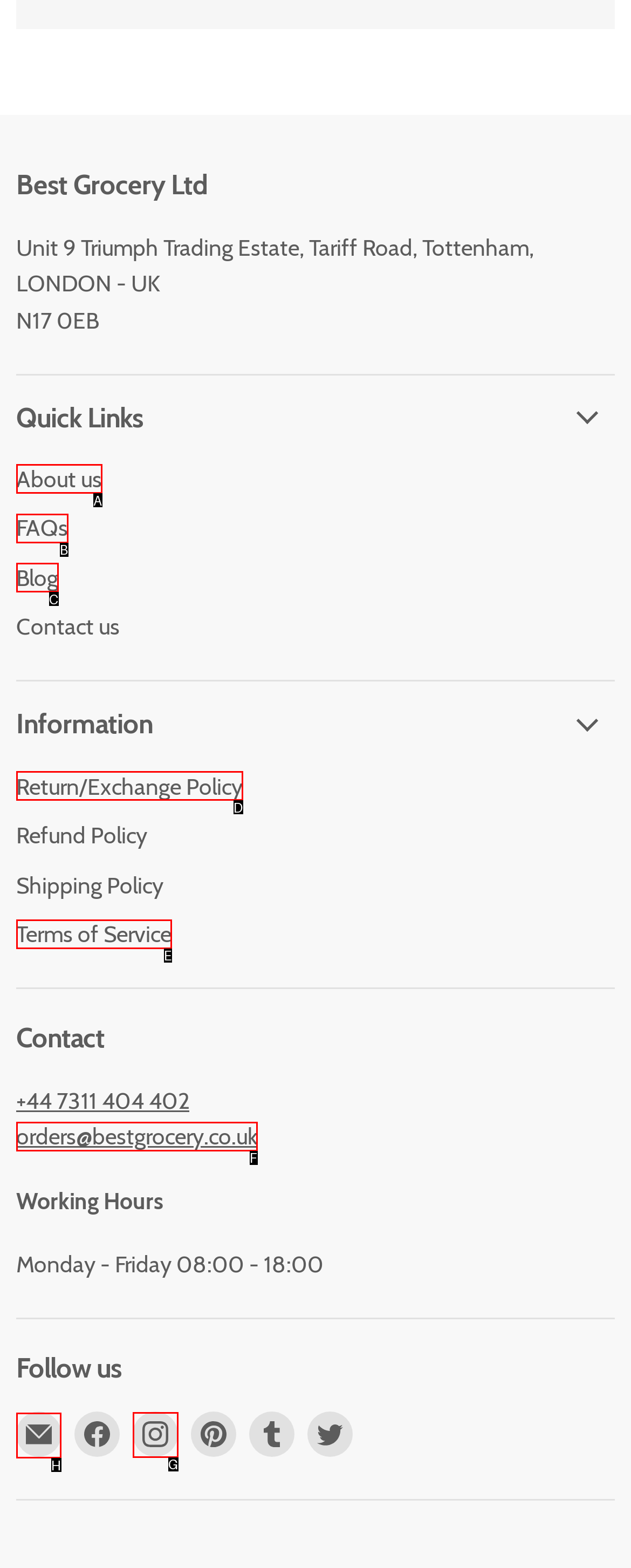Select the HTML element to finish the task: Email Best Grocery Reply with the letter of the correct option.

H